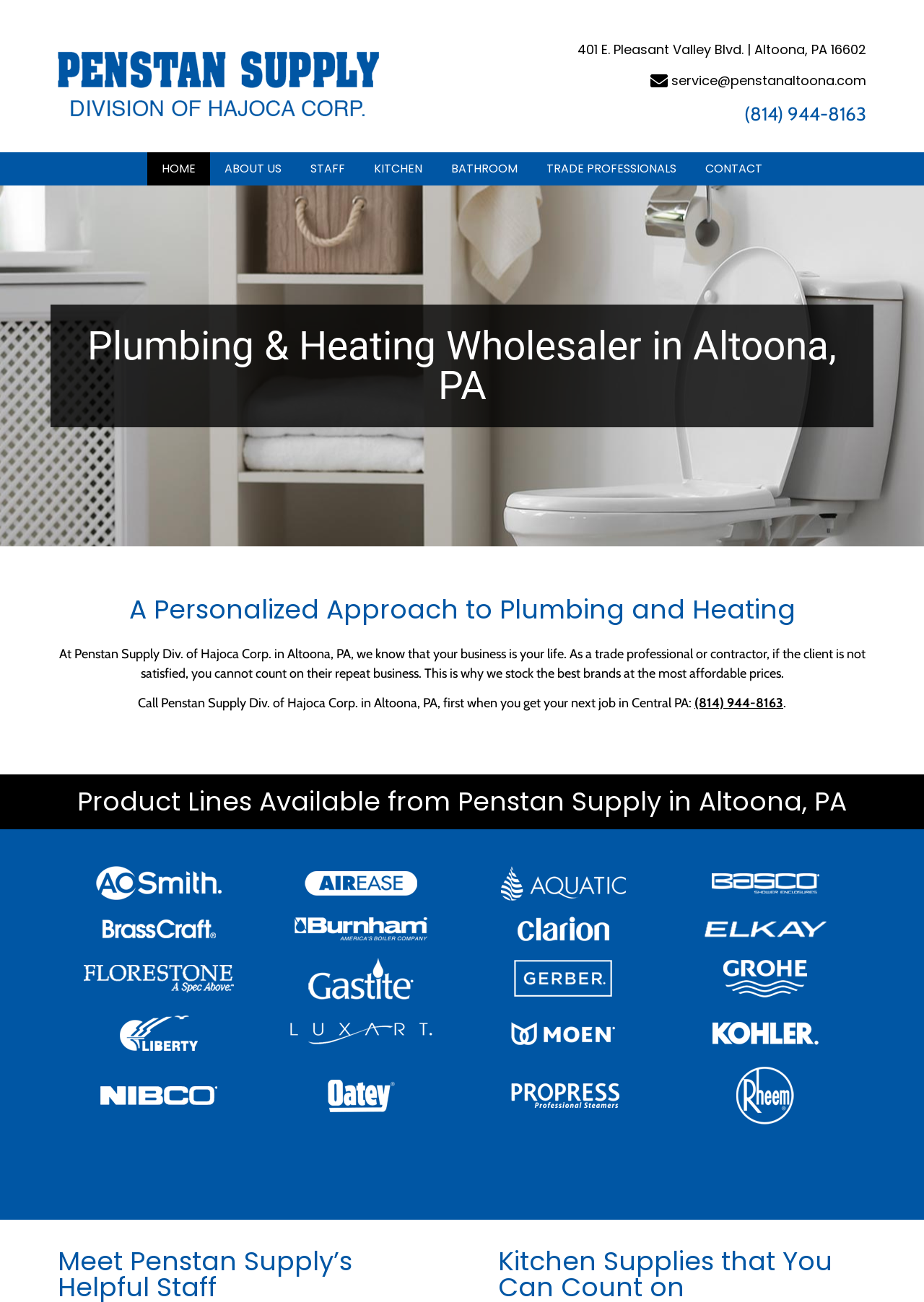Find the bounding box coordinates of the element you need to click on to perform this action: 'View the 'KITCHEN' page'. The coordinates should be represented by four float values between 0 and 1, in the format [left, top, right, bottom].

[0.389, 0.117, 0.473, 0.142]